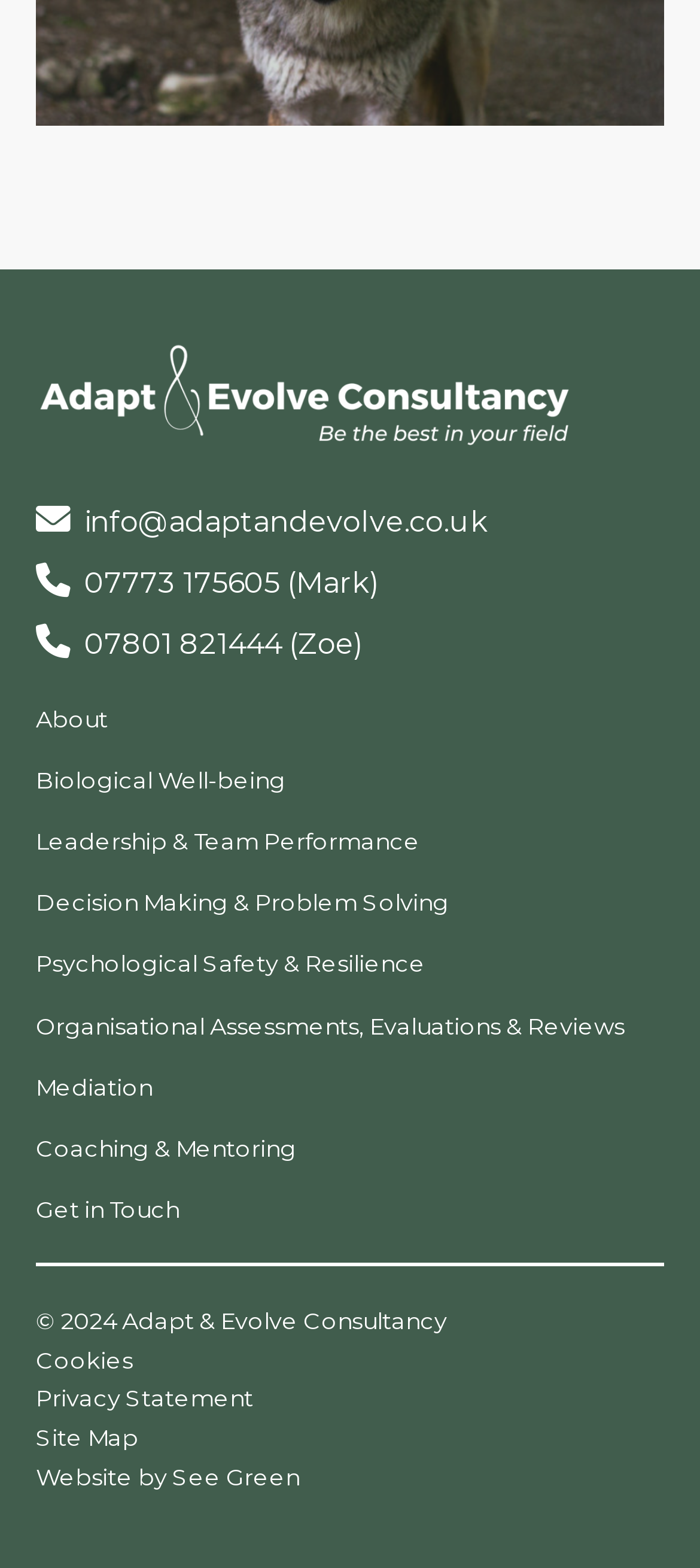Find the bounding box coordinates of the element to click in order to complete this instruction: "View About page". The bounding box coordinates must be four float numbers between 0 and 1, denoted as [left, top, right, bottom].

[0.051, 0.447, 0.949, 0.469]